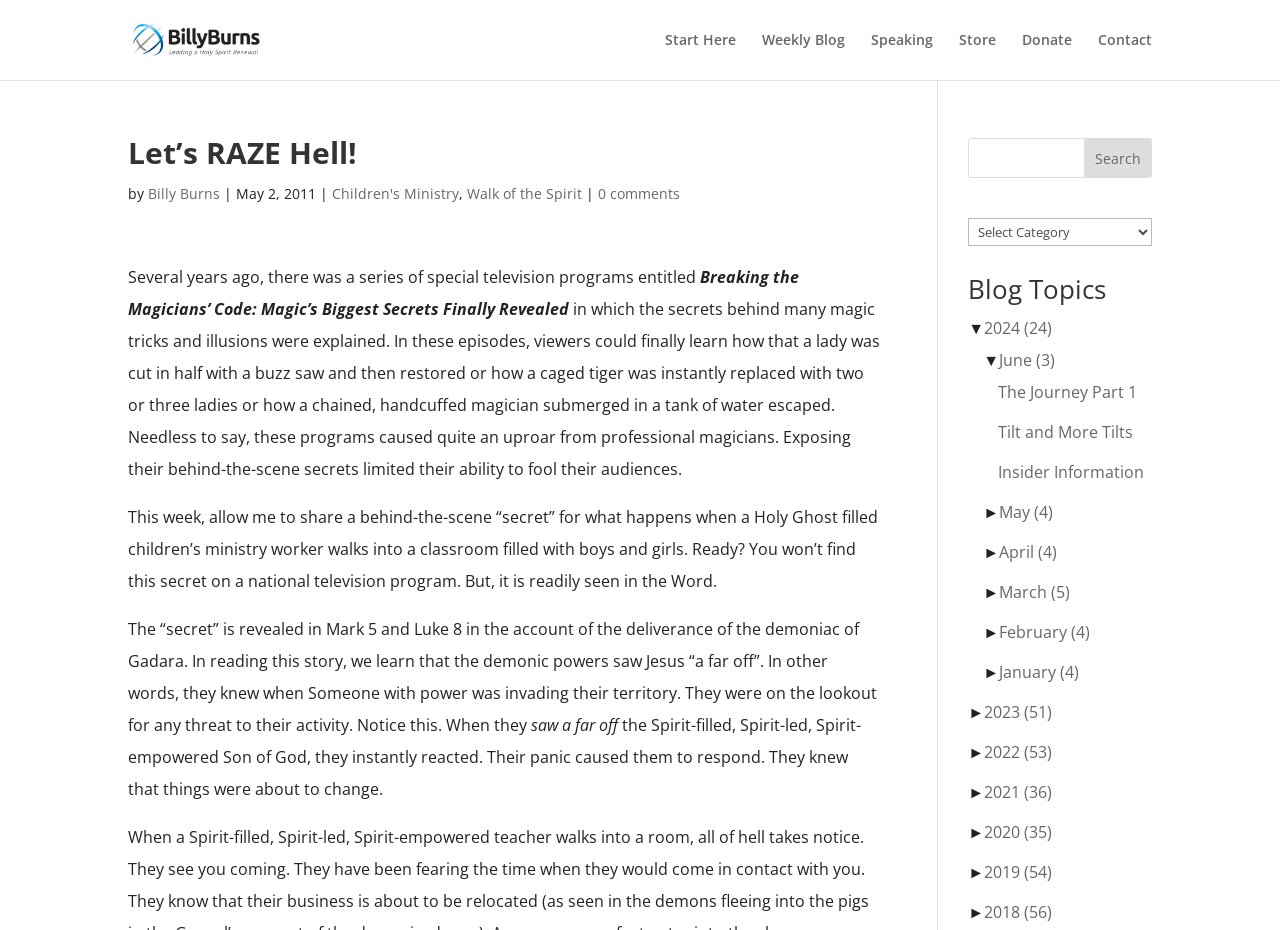What is the name of the author of the blog post?
Examine the webpage screenshot and provide an in-depth answer to the question.

The name of the author can be found in the link 'Billy Burns' which is located at the top of the webpage, and also in the text 'by Billy Burns' which is located below the heading 'Let’s RAZE Hell!'.